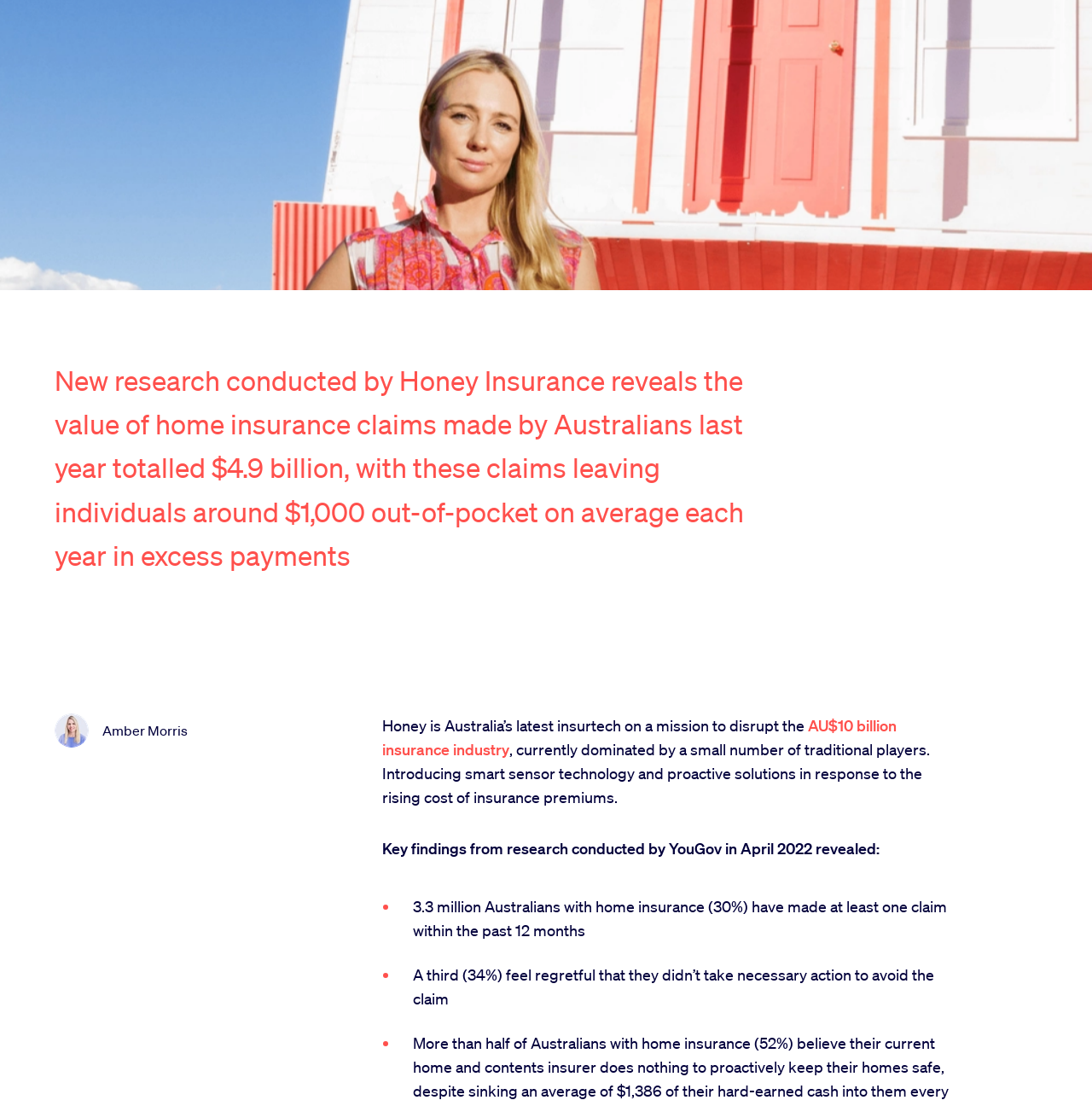Locate the bounding box of the UI element defined by this description: "AU$10 billion insurance industry". The coordinates should be given as four float numbers between 0 and 1, formatted as [left, top, right, bottom].

[0.35, 0.647, 0.821, 0.686]